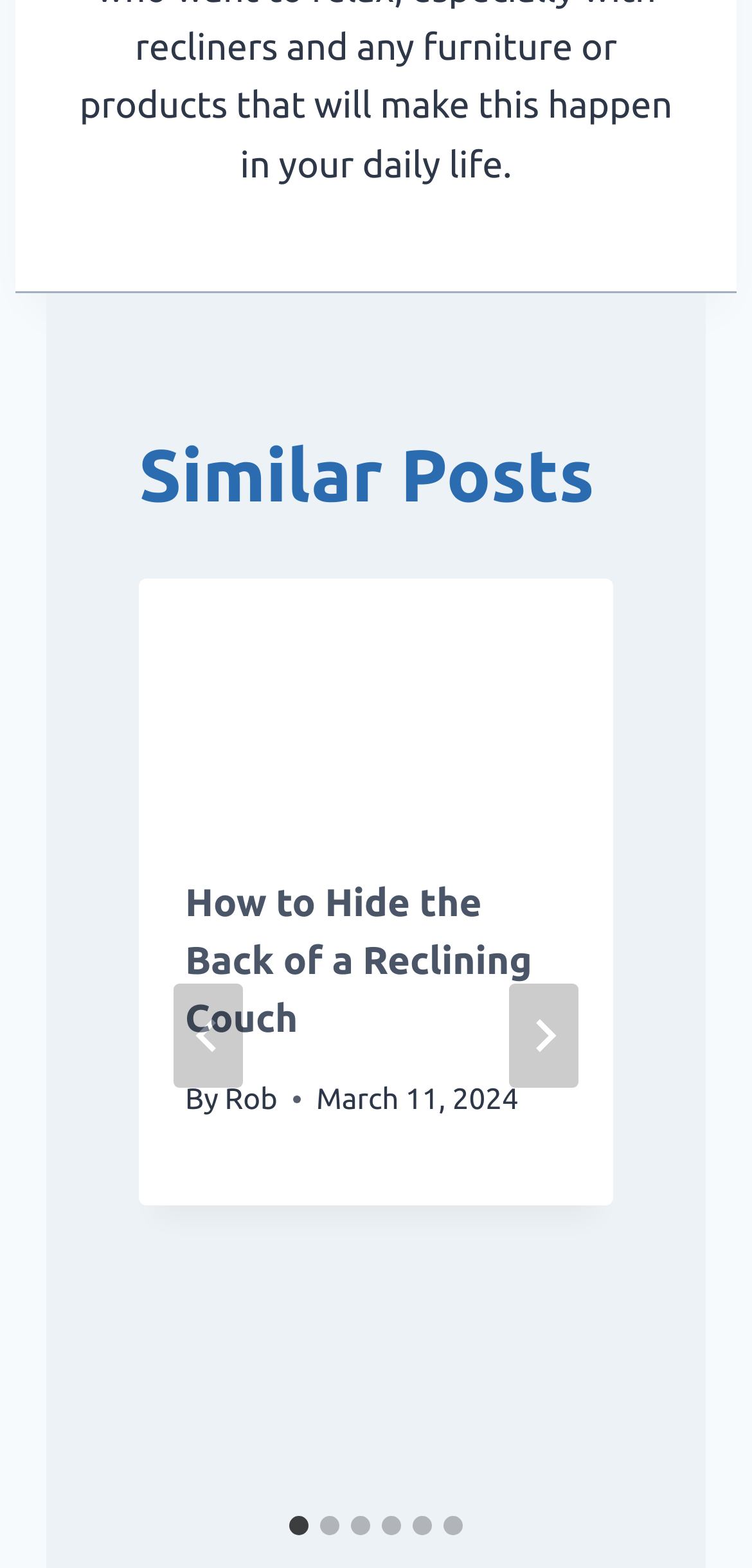From the image, can you give a detailed response to the question below:
What is the date of the first article?

I found the date of the first article by looking at the time element with the bounding box coordinates [0.42, 0.686, 0.689, 0.716]. The date is 'March 11, 2024'.